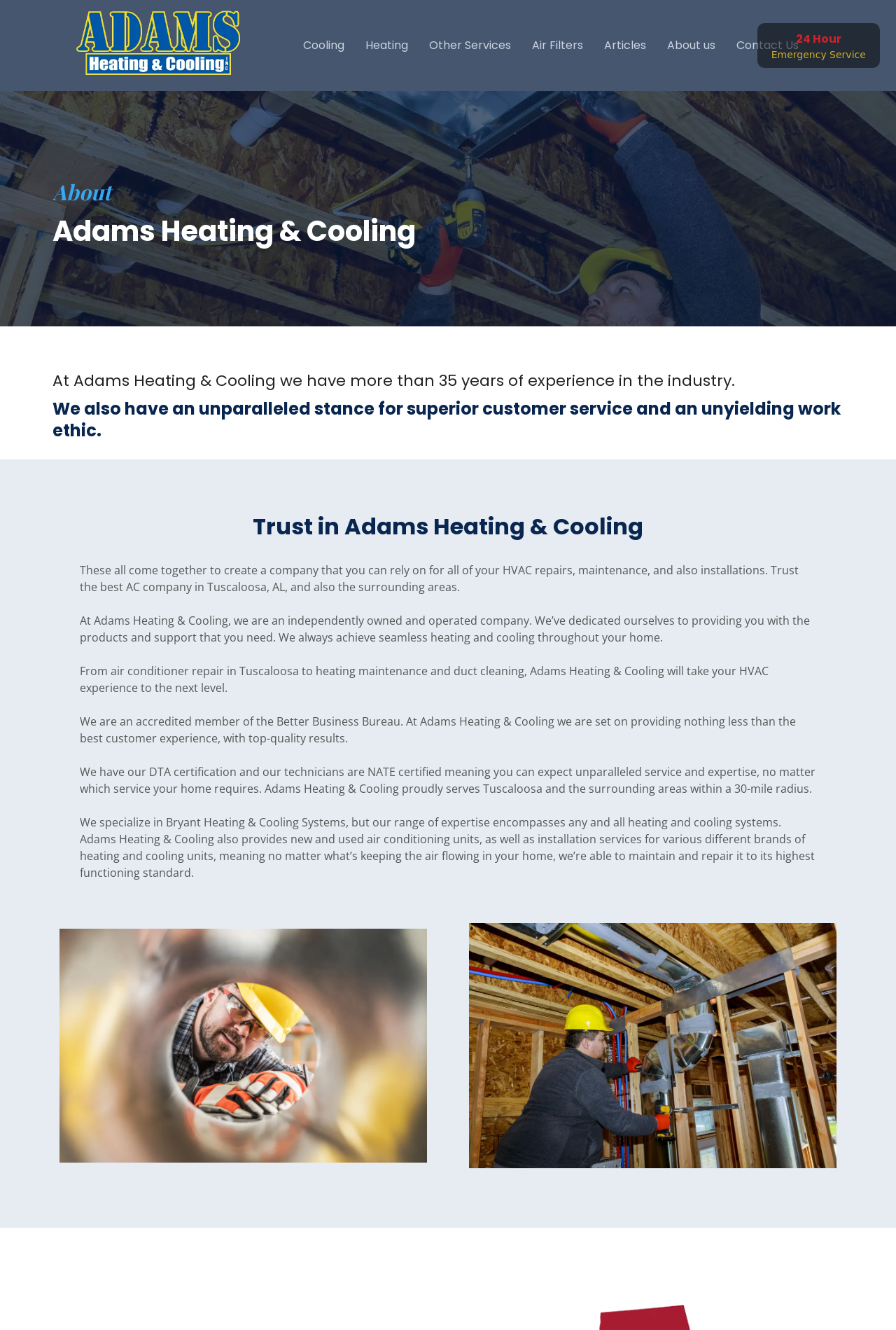Locate and provide the bounding box coordinates for the HTML element that matches this description: "aria-label="https://adamsheatingandcoolinginc.com/ac-installation"".

[0.845, 0.017, 0.982, 0.051]